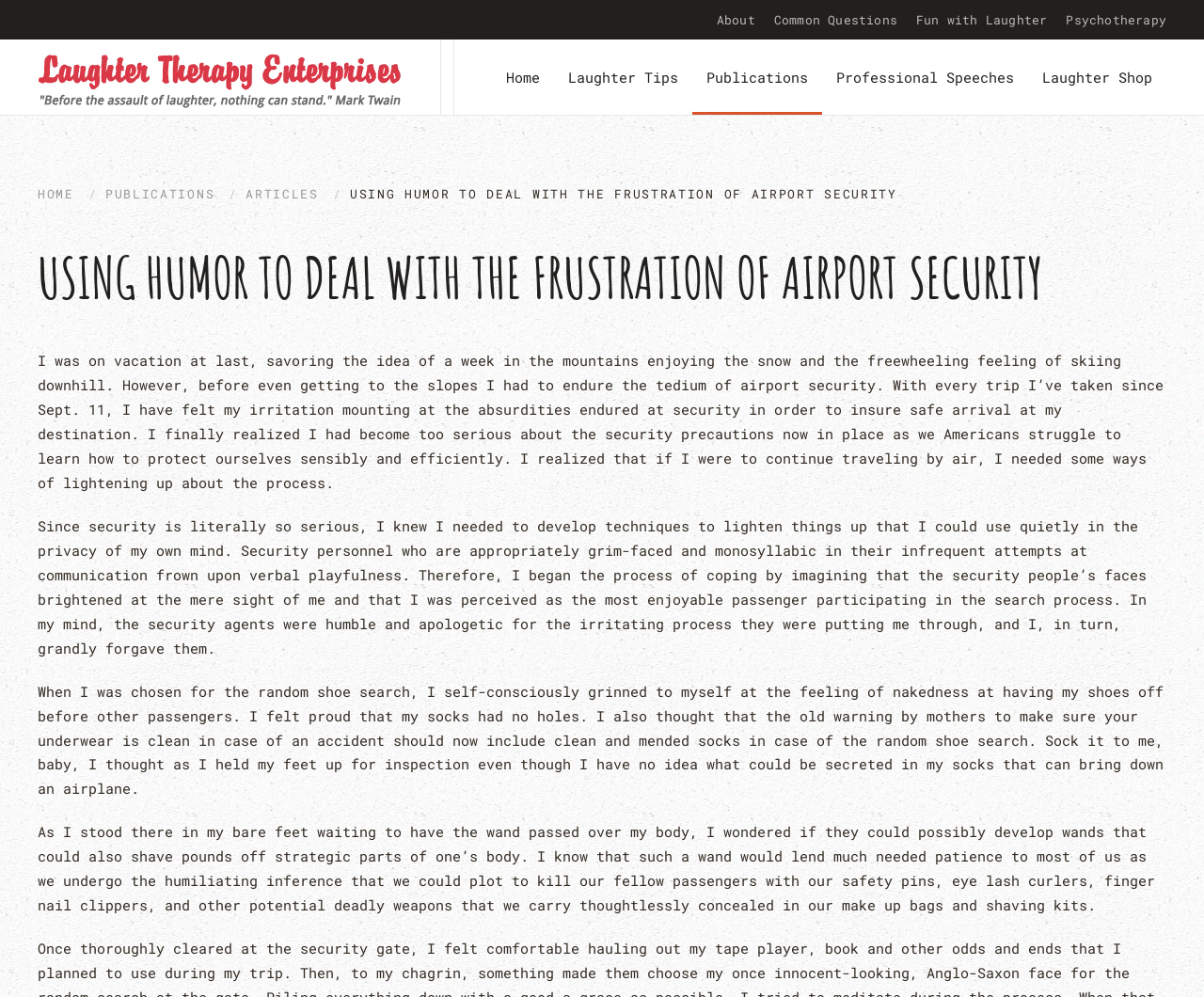Find the bounding box coordinates of the clickable element required to execute the following instruction: "View the 'Audible and Visual Signaling Devices Market' report". Provide the coordinates as four float numbers between 0 and 1, i.e., [left, top, right, bottom].

None